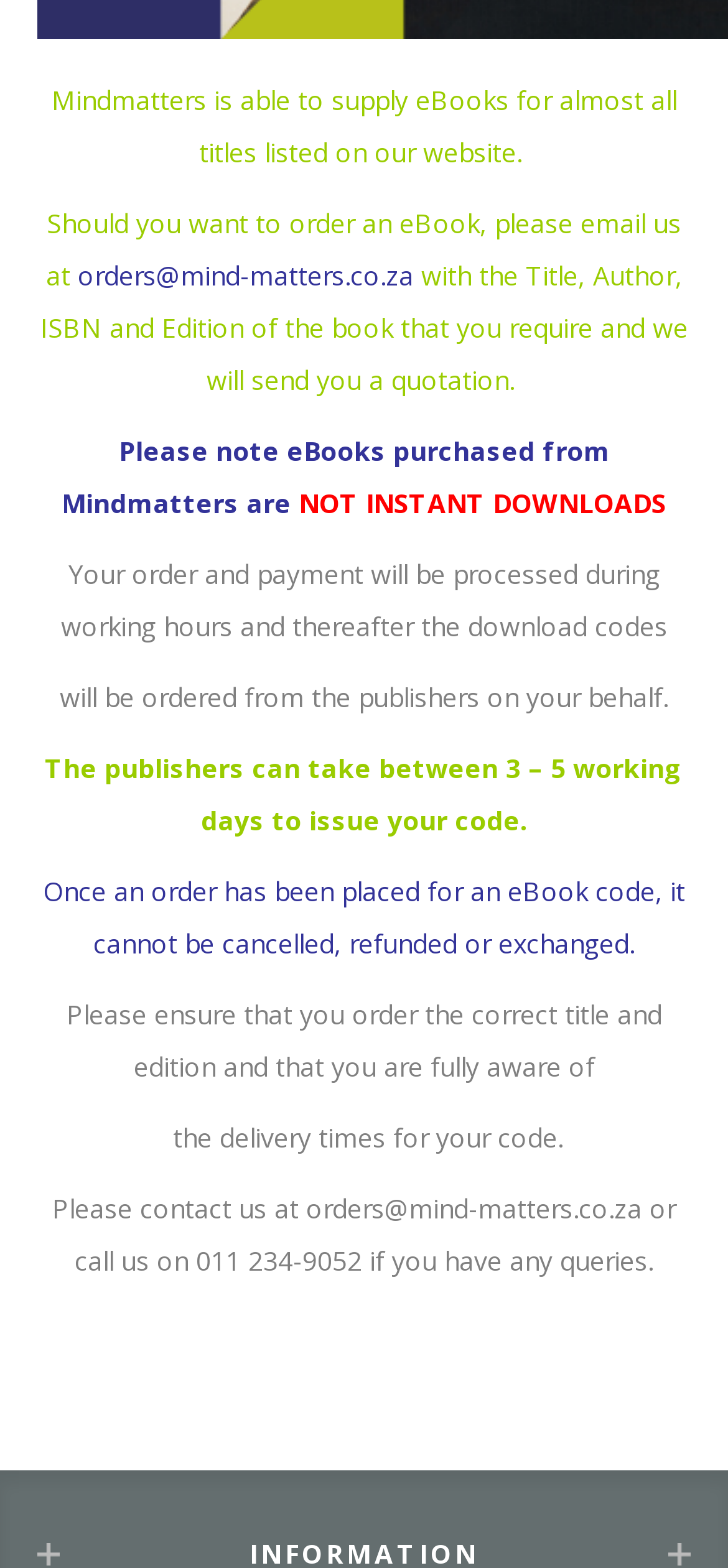What should you ensure before ordering an eBook?
Using the information from the image, answer the question thoroughly.

The webpage advises to ensure that you order the correct title and edition and are fully aware of the delivery times for your code before placing an order.